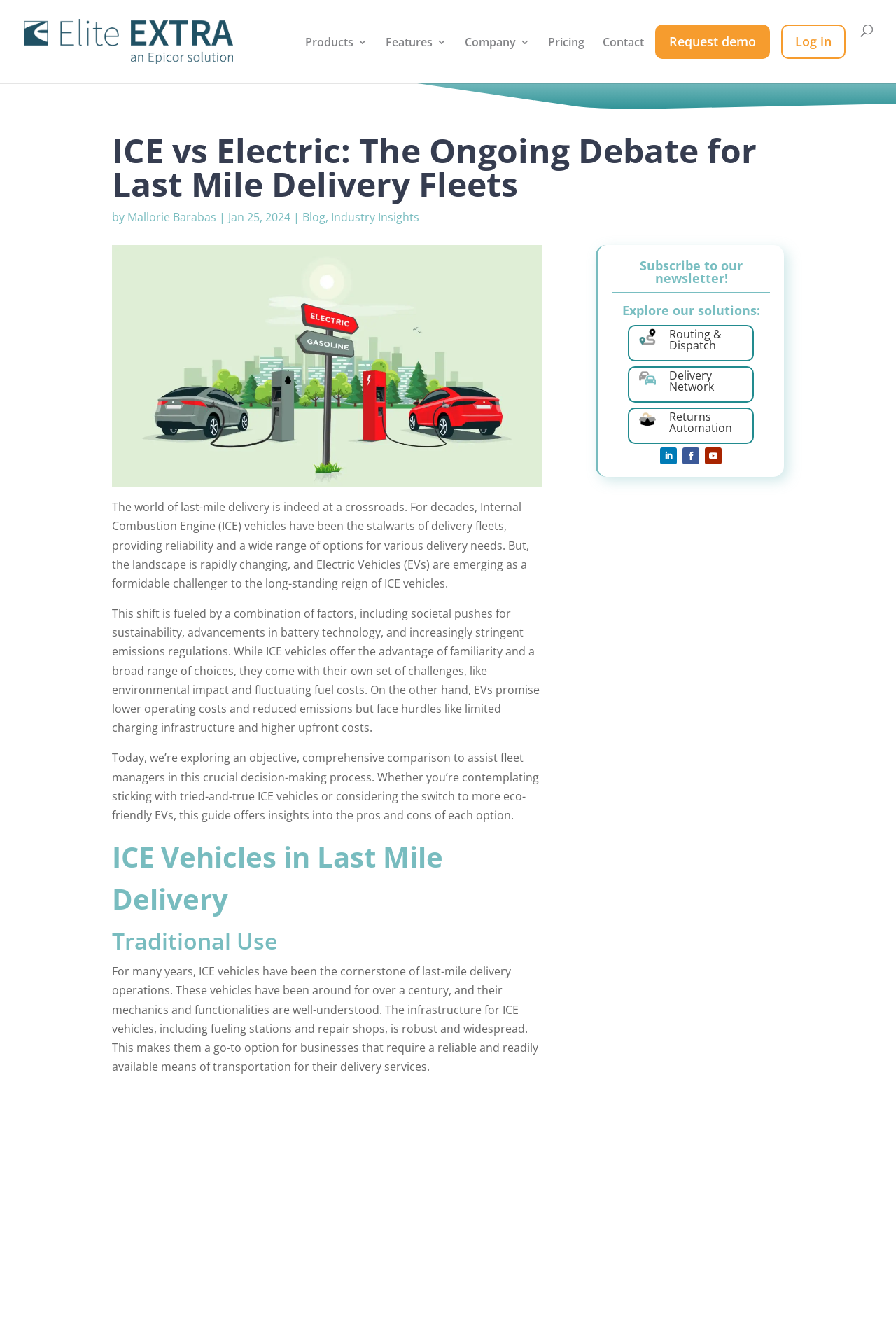Please identify the bounding box coordinates of the element that needs to be clicked to execute the following command: "Explore the 'Routing & Dispatch' solution". Provide the bounding box using four float numbers between 0 and 1, formatted as [left, top, right, bottom].

[0.747, 0.247, 0.832, 0.27]